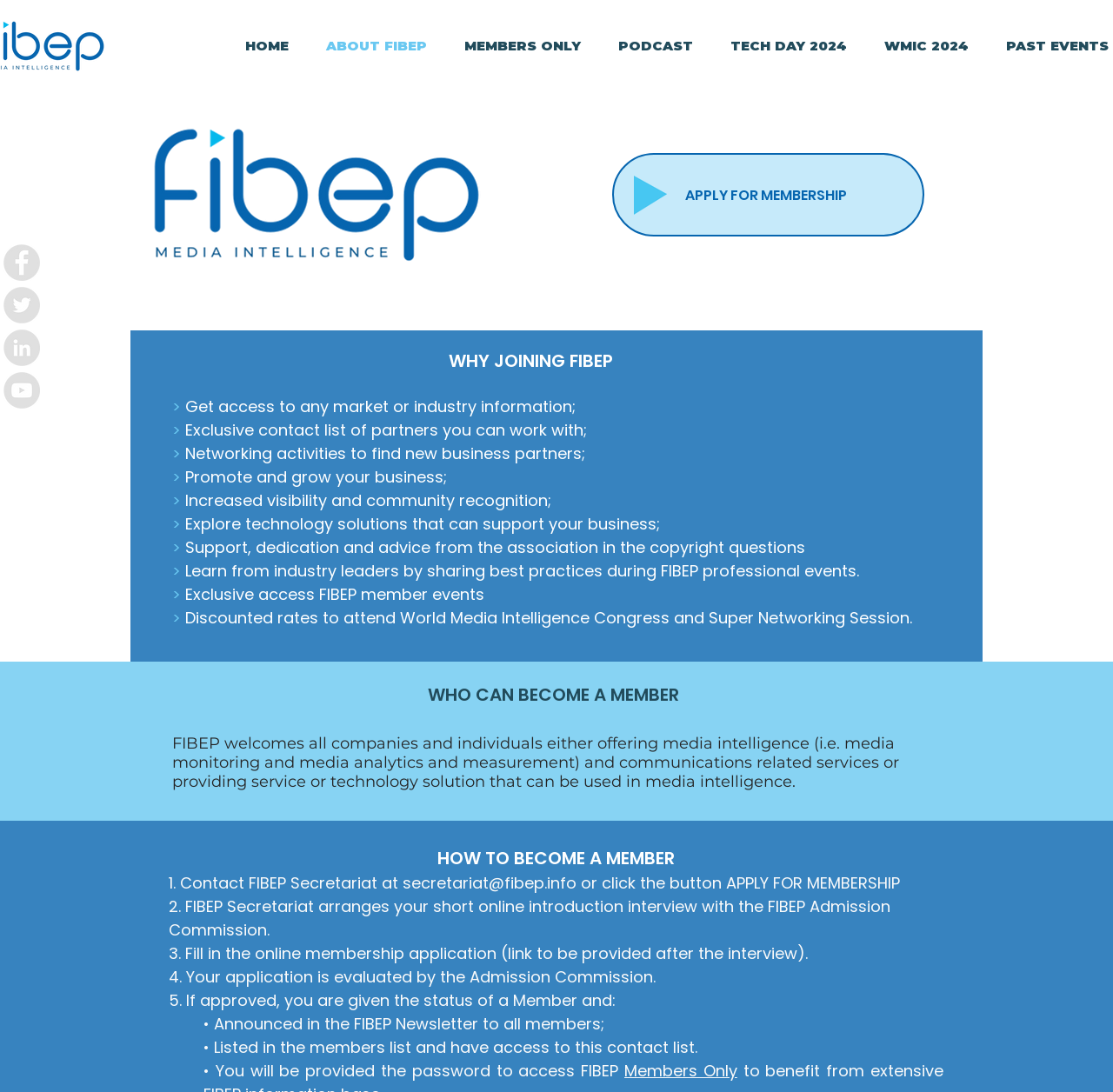Provide a thorough description of this webpage.

This webpage is about FIBEP membership, providing information on the benefits and process of becoming a member. At the top, there is a social bar with links to Facebook, Twitter, LinkedIn, and YouTube, each represented by a grey circle icon. Below the social bar, there is a navigation menu with links to HOME, ABOUT FIBEP, MEMBERS ONLY, PODCAST, TECH DAY 2024, and WMIC 2024.

The main content of the page is divided into two sections. The first section, titled "WHY JOINING FIBEP", lists the benefits of membership, including access to market or industry information, exclusive contact lists, networking activities, promotion and growth of business, increased visibility, and technology solutions. Each benefit is represented by a ">" symbol and a brief description.

The second section, titled "WHO CAN BECOME A MEMBER", explains that FIBEP welcomes companies and individuals offering media intelligence and communications-related services. Below this, there is a section titled "HOW TO BECOME A MEMBER", which outlines a five-step process, including contacting the FIBEP Secretariat, an online introduction interview, filling out an application, evaluation by the Admission Commission, and approval.

Throughout the page, there are several calls-to-action, including a prominent "APPLY FOR MEMBERSHIP" button and a link to "Members Only" content. An image of a blue arrow is also present, likely used to draw attention to a specific section or action.